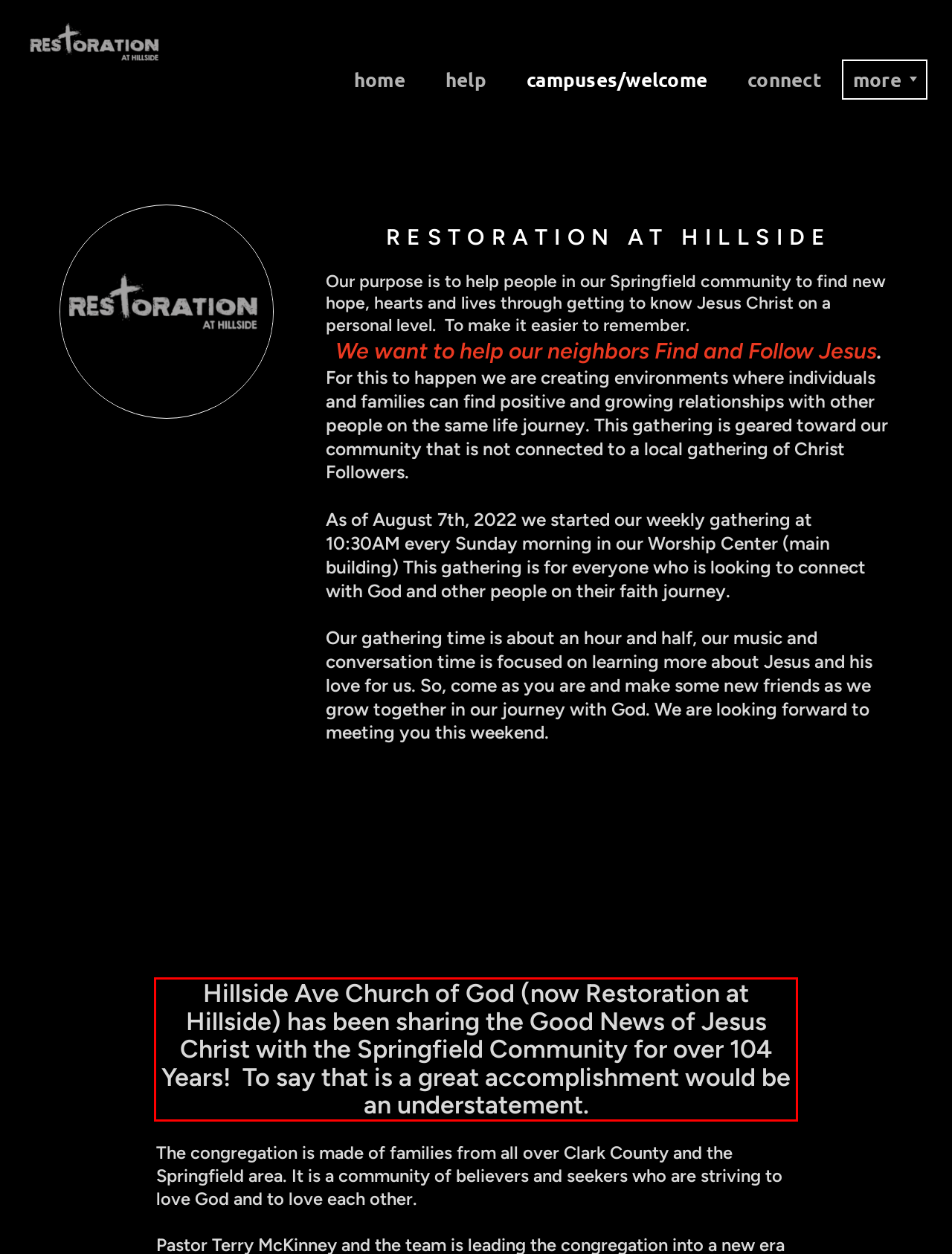You are provided with a screenshot of a webpage that includes a red bounding box. Extract and generate the text content found within the red bounding box.

Hillside Ave Church of God (now Restoration at Hillside) has been sharing the Good News of Jesus Christ with the Springfield Community for over 104 Years! To say that is a great accomplishment would be an understatement.